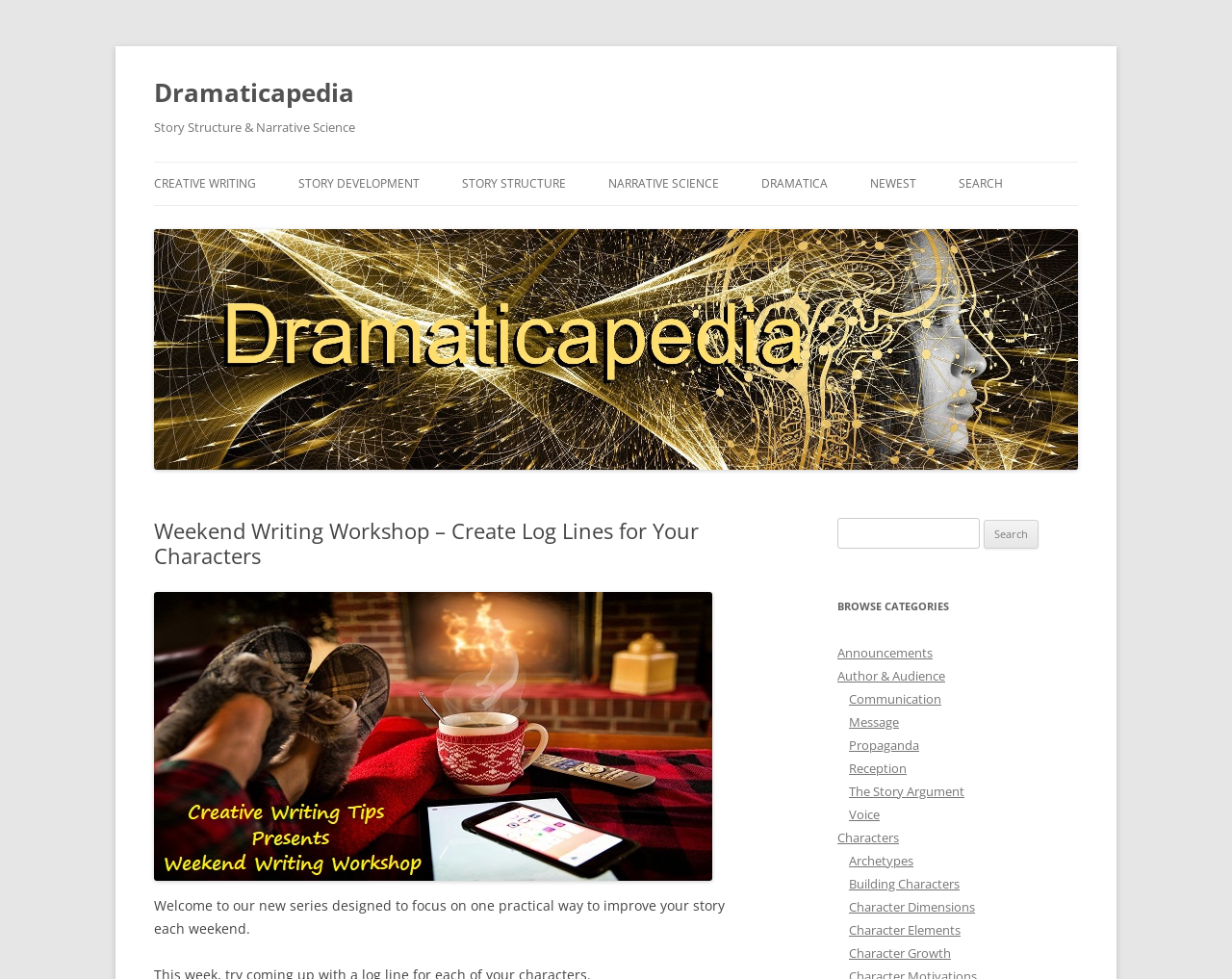Please find and report the bounding box coordinates of the element to click in order to perform the following action: "Browse the 'Characters' category". The coordinates should be expressed as four float numbers between 0 and 1, in the format [left, top, right, bottom].

[0.68, 0.847, 0.73, 0.864]